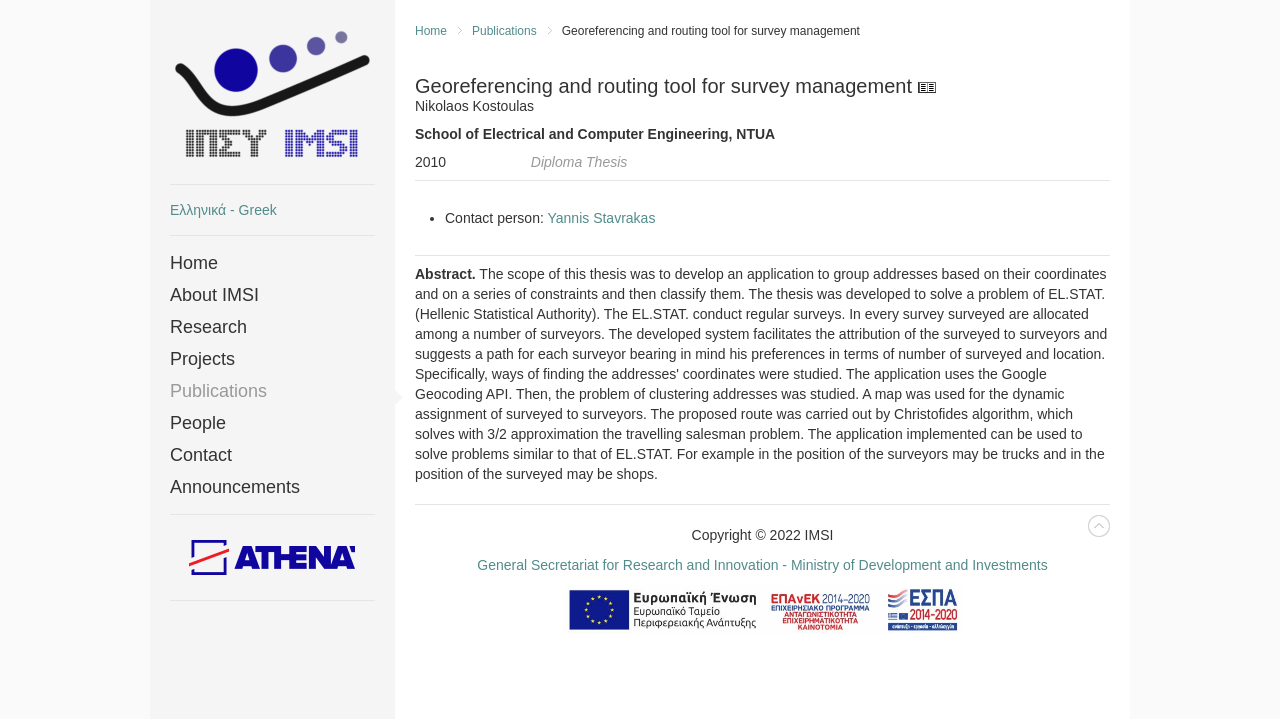What is the name of the author? Based on the image, give a response in one word or a short phrase.

Nikolaos Kostoulas